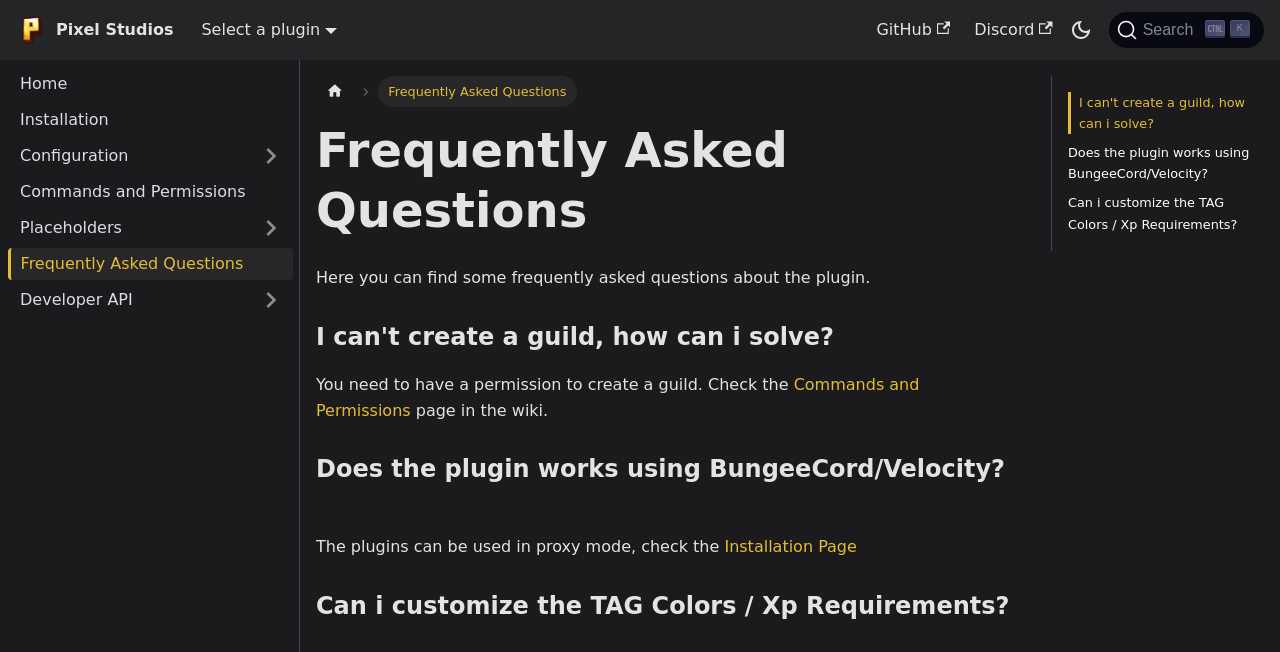Determine the main heading text of the webpage.

Frequently Asked Questions